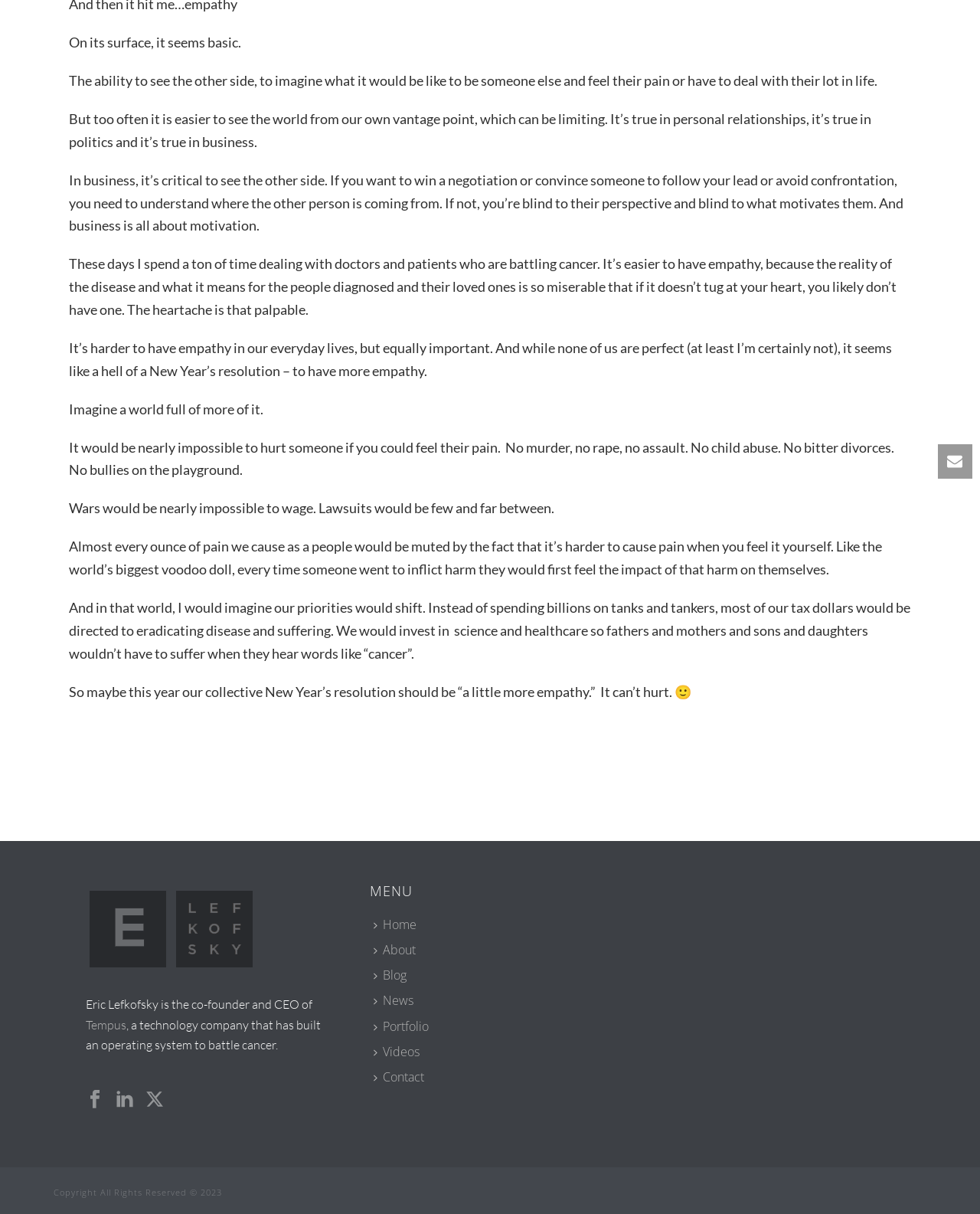Provide the bounding box coordinates, formatted as (top-left x, top-left y, bottom-right x, bottom-right y), with all values being floating point numbers between 0 and 1. Identify the bounding box of the UI element that matches the description: Contact

[0.377, 0.877, 0.444, 0.898]